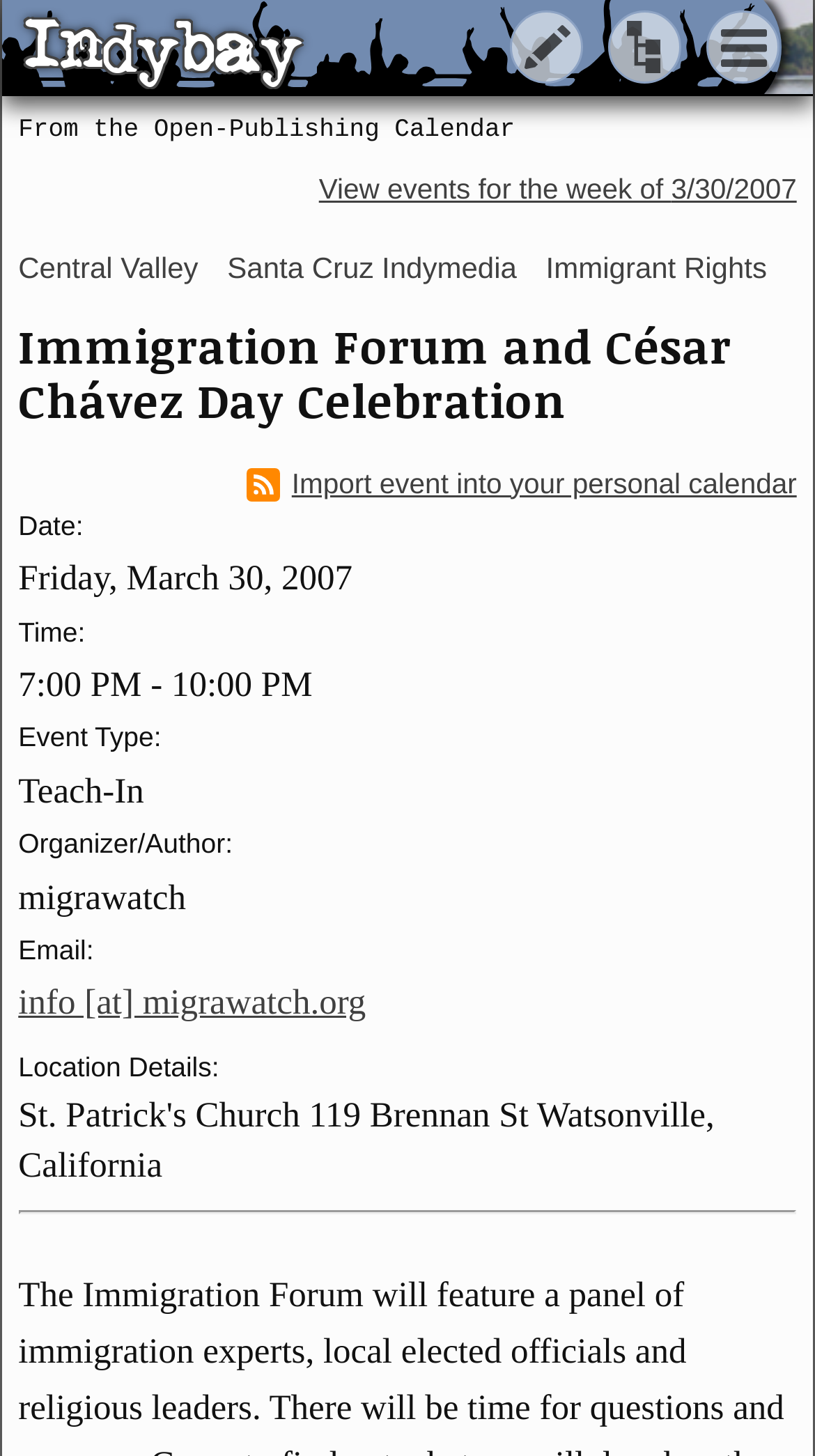Based on the element description: "title="home"", identify the UI element and provide its bounding box coordinates. Use four float numbers between 0 and 1, [left, top, right, bottom].

[0.003, 0.0, 0.959, 0.07]